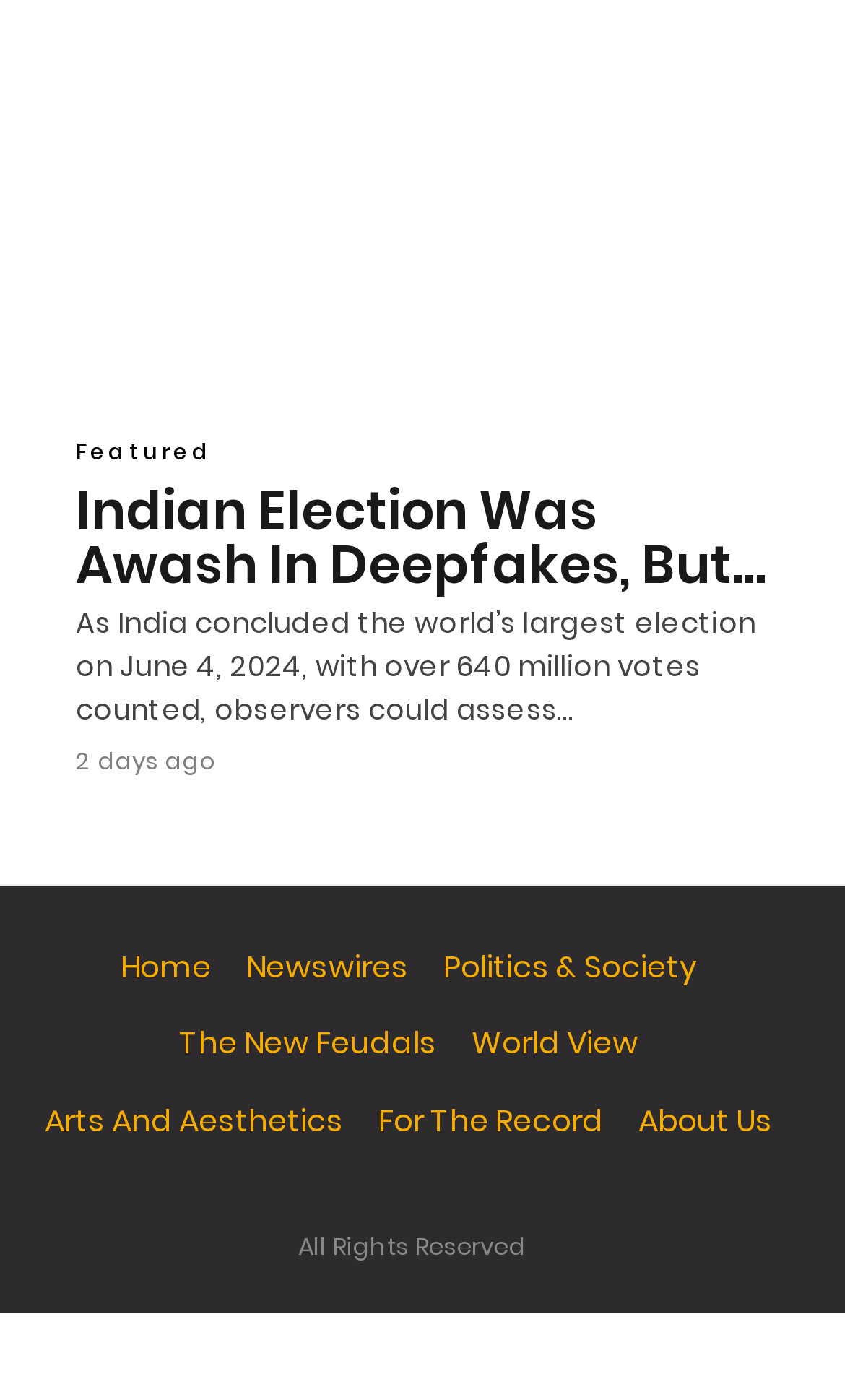Determine the bounding box of the UI component based on this description: "Newswires". The bounding box coordinates should be four float values between 0 and 1, i.e., [left, top, right, bottom].

[0.291, 0.675, 0.483, 0.706]